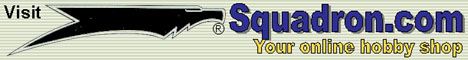What is the color of the text 'Visit Squadron.com'?
Answer the question with a detailed and thorough explanation.

The question asks about the color of the text 'Visit Squadron.com'. The caption states that the text 'Visit Squadron.com' is in bold, vibrant blue, inviting visitors to explore and shop. Therefore, the answer is vibrant blue.